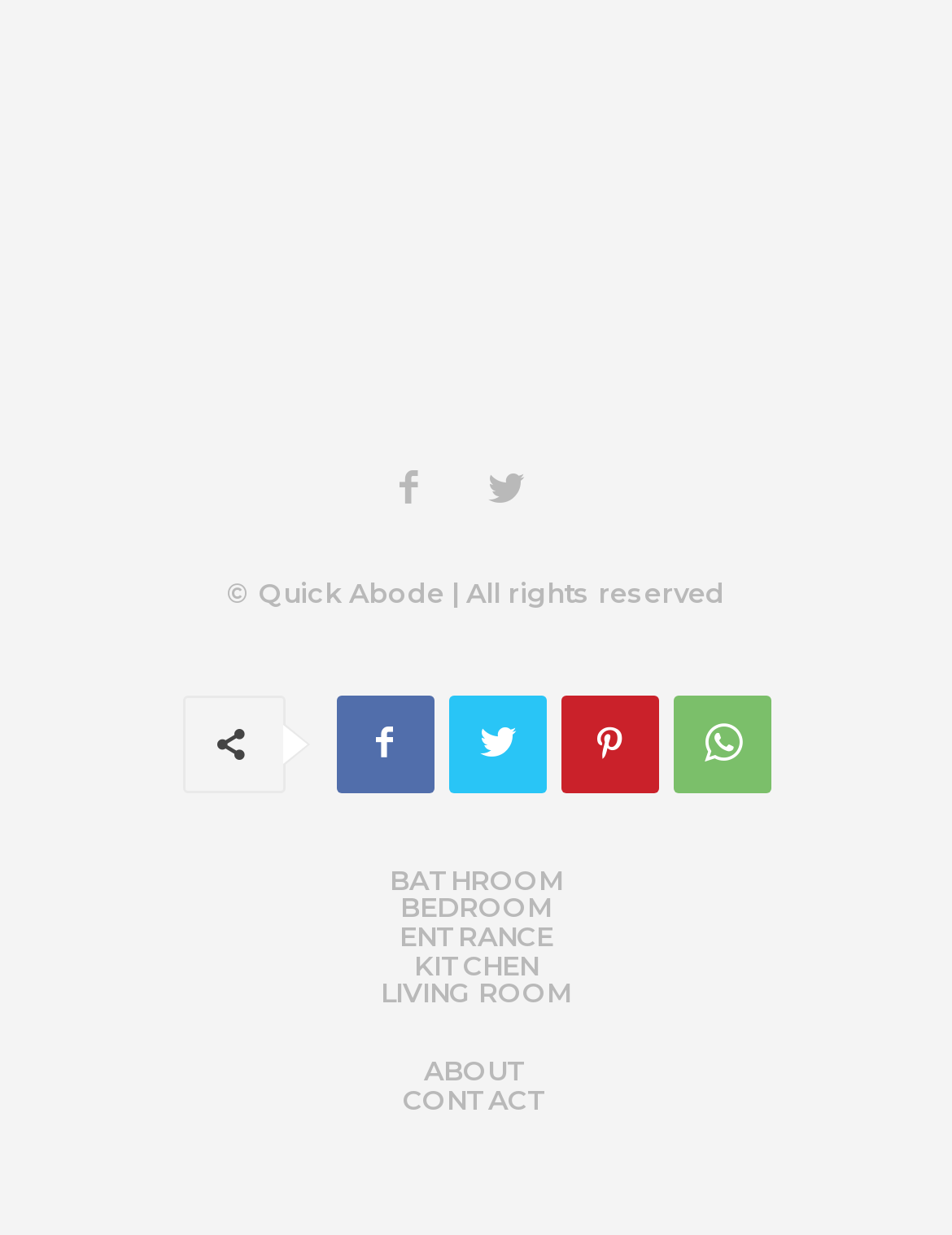Look at the image and write a detailed answer to the question: 
What is the last room type listed?

I looked at the list of room types and found that the last one is 'LIVING ROOM' with a bounding box coordinate of [0.4, 0.793, 0.6, 0.816].